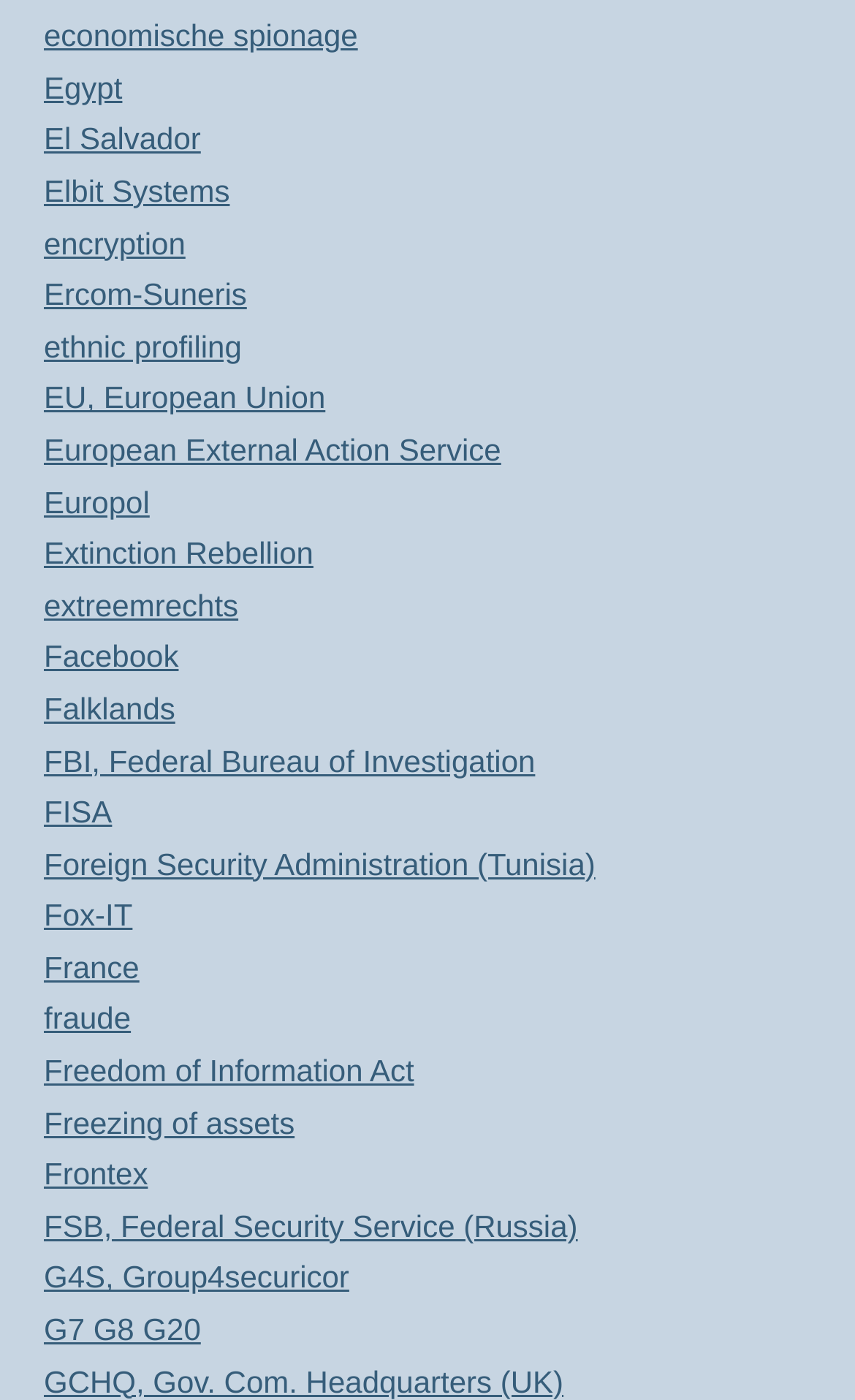Show me the bounding box coordinates of the clickable region to achieve the task as per the instruction: "Explore the European Union page".

[0.051, 0.272, 0.381, 0.297]